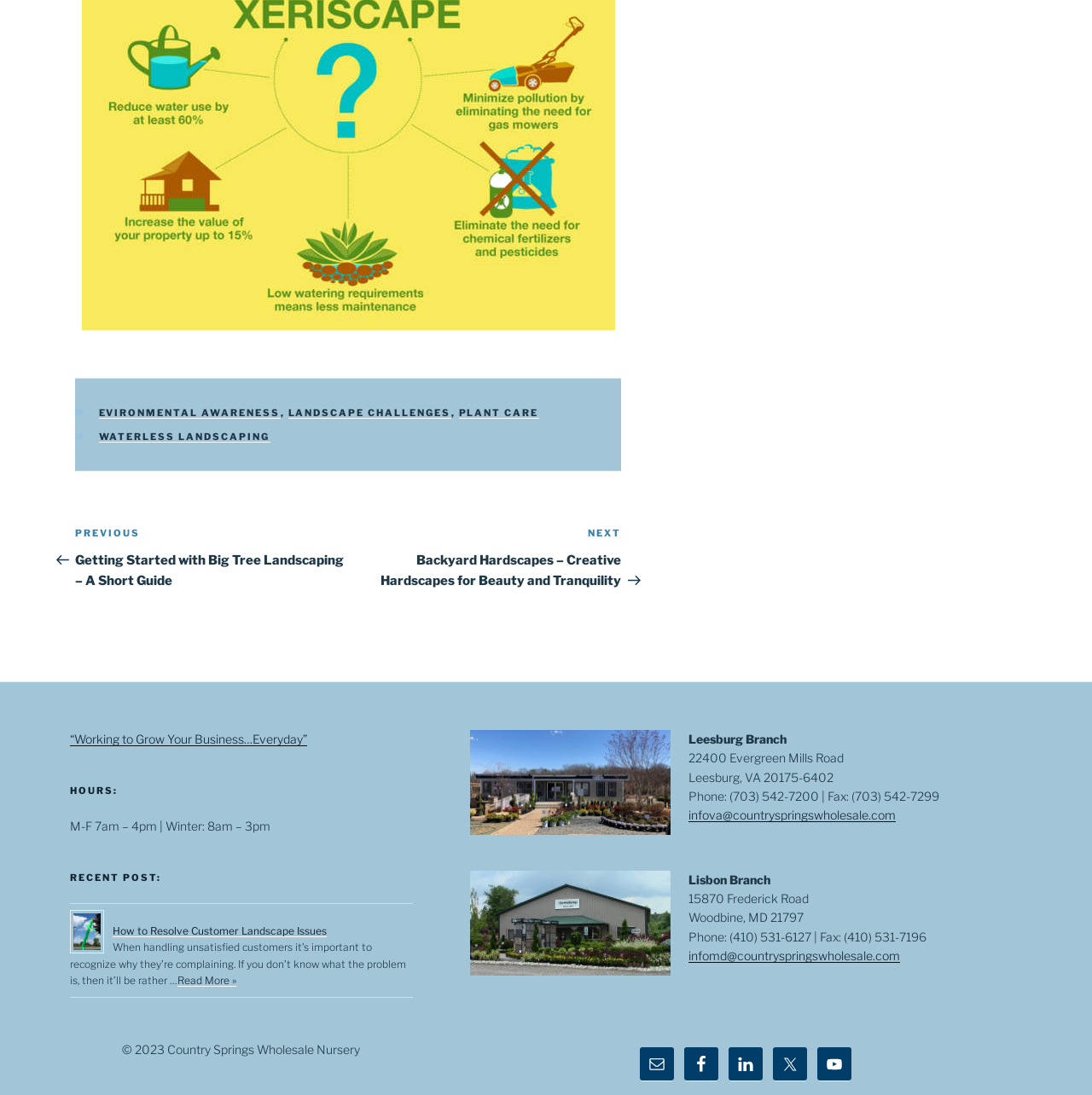Using the details in the image, give a detailed response to the question below:
What are the social media platforms linked on the webpage?

I found the social media platforms by looking at the links at the bottom of the webpage, which include 'Email', 'Facebook', 'LinkedIn', 'Twitter', and 'YouTube'.